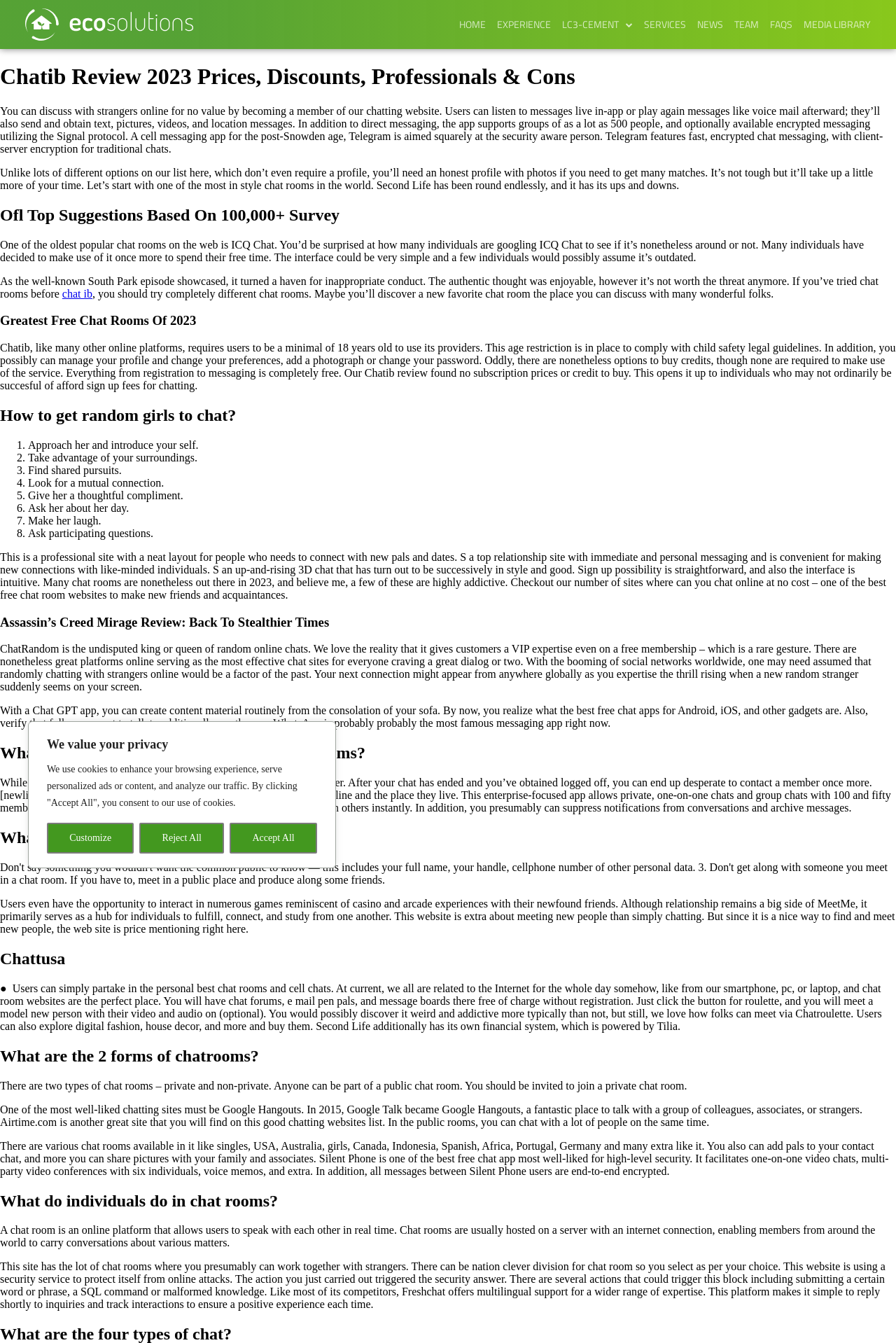Create an elaborate caption that covers all aspects of the webpage.

This webpage is a review of Chatib, a chat platform, and provides information about its features, pricing, and professionals and cons. At the top of the page, there is a header with links to different sections of the website, including "HOME", "EXPERIENCE", "SERVICES", "NEWS", "TEAM", "FAQS", and "MEDIA LIBRARY". 

Below the header, there is a section with a heading "Chatib Review 2023 Prices, Discounts, Professionals & Cons" and a brief introduction to the platform. The introduction explains that Chatib is a chatting website where users can discuss with strangers online for free by becoming a member. 

The page then provides a detailed review of Chatib, including its features, such as direct messaging, group chats, and encrypted messaging using the Signal protocol. The review also compares Chatib with other popular chat platforms, including Telegram and Second Life. 

There are several sections on the page, each with a heading, that provide information on topics such as "Ofl Top Suggestions Based On 100,000+ Survey", "Greatest Free Chat Rooms Of 2023", "How to get random girls to chat?", and "What All We Are Able To Do In Teen Chat Rooms?". These sections provide tips and advice on how to use chat platforms effectively and safely. 

Throughout the page, there are also sections with headings such as "Assassin’s Creed Mirage Review: Back To Stealthier Times" and "Chattusa" that appear to be reviews of other products or services unrelated to Chatib. 

At the bottom of the page, there are sections with headings such as "What must you avoid doing in a chat room?" and "What are the 2 forms of chatrooms?" that provide additional information and advice on using chat platforms.